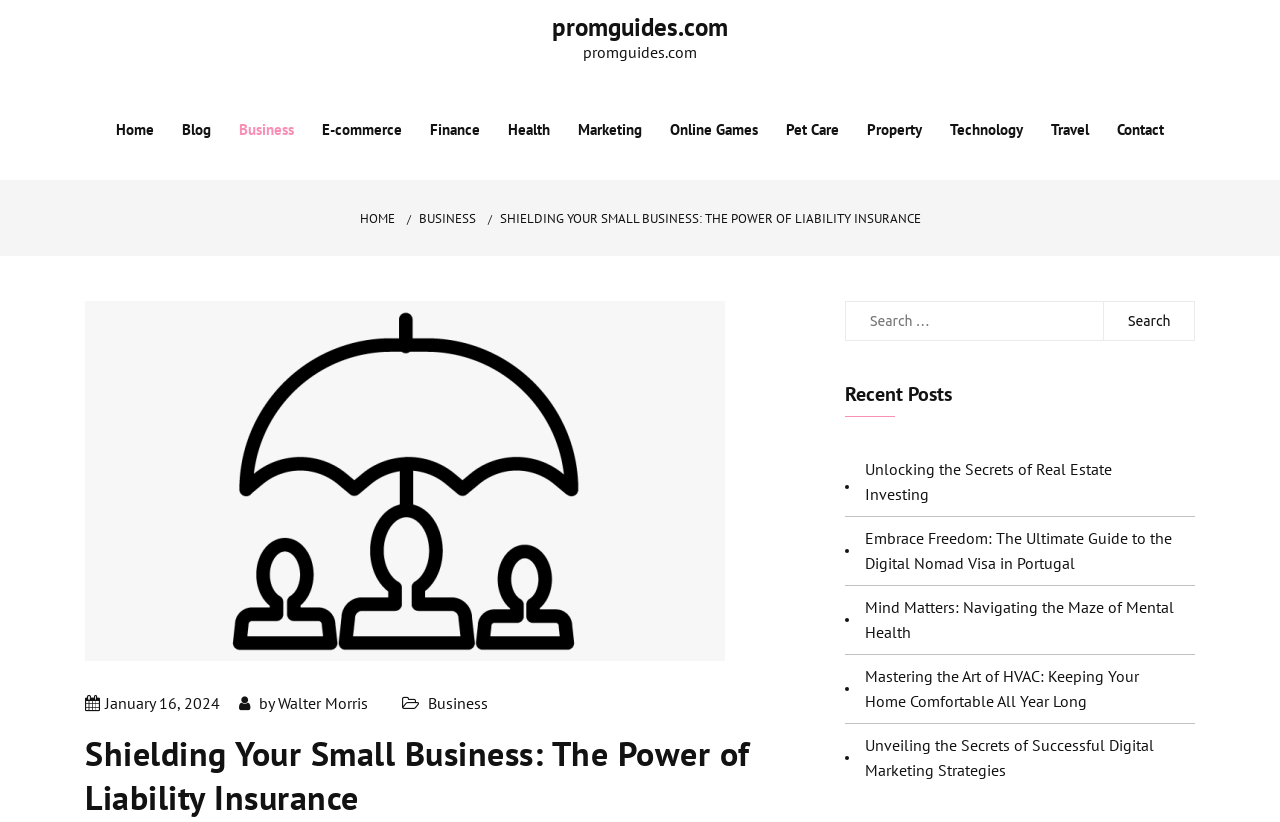Give a short answer using one word or phrase for the question:
How many recent posts are listed on the webpage?

4